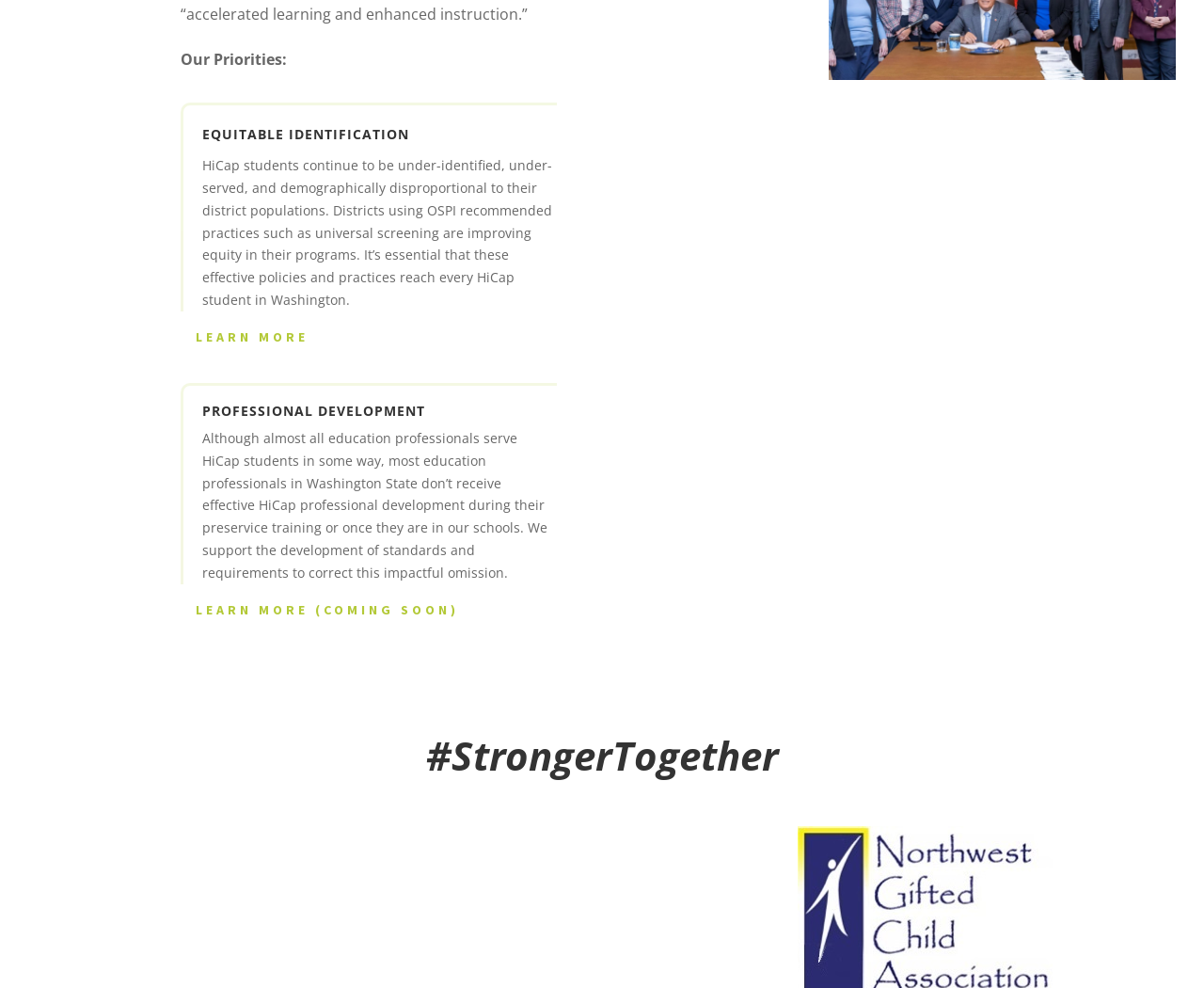Give a concise answer of one word or phrase to the question: 
What is the purpose of universal screening?

improving equity